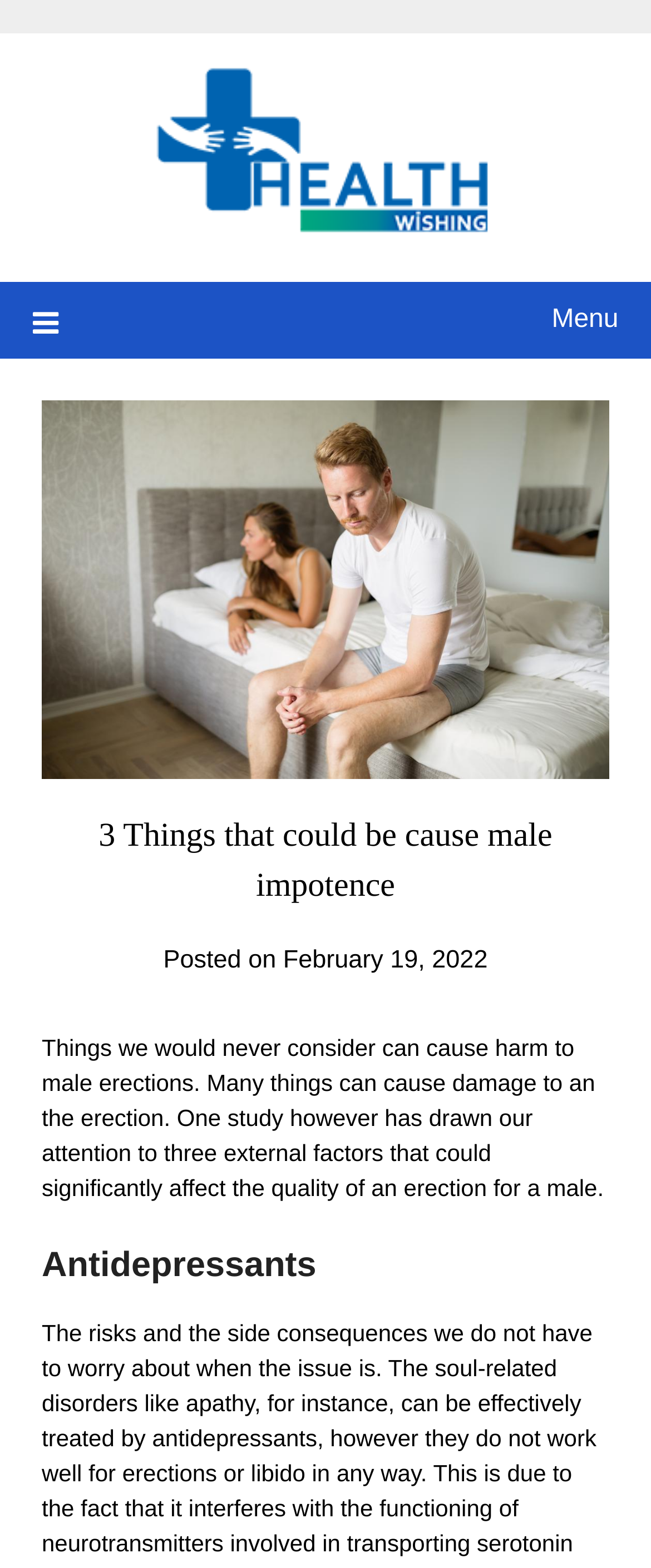Extract the primary headline from the webpage and present its text.

3 Things that could be cause male impotence